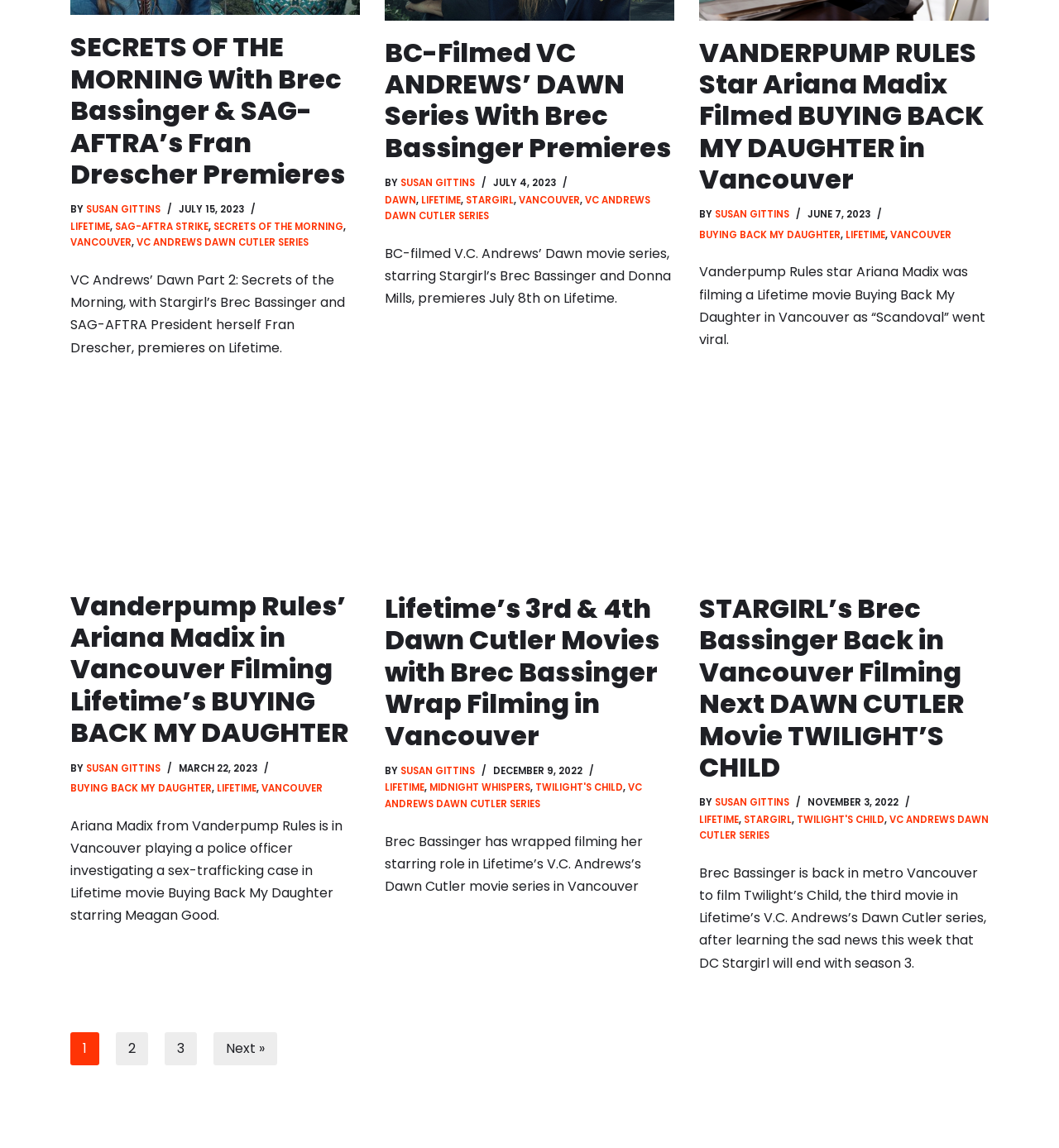Please find the bounding box coordinates of the element's region to be clicked to carry out this instruction: "Go to page 2".

[0.109, 0.899, 0.14, 0.928]